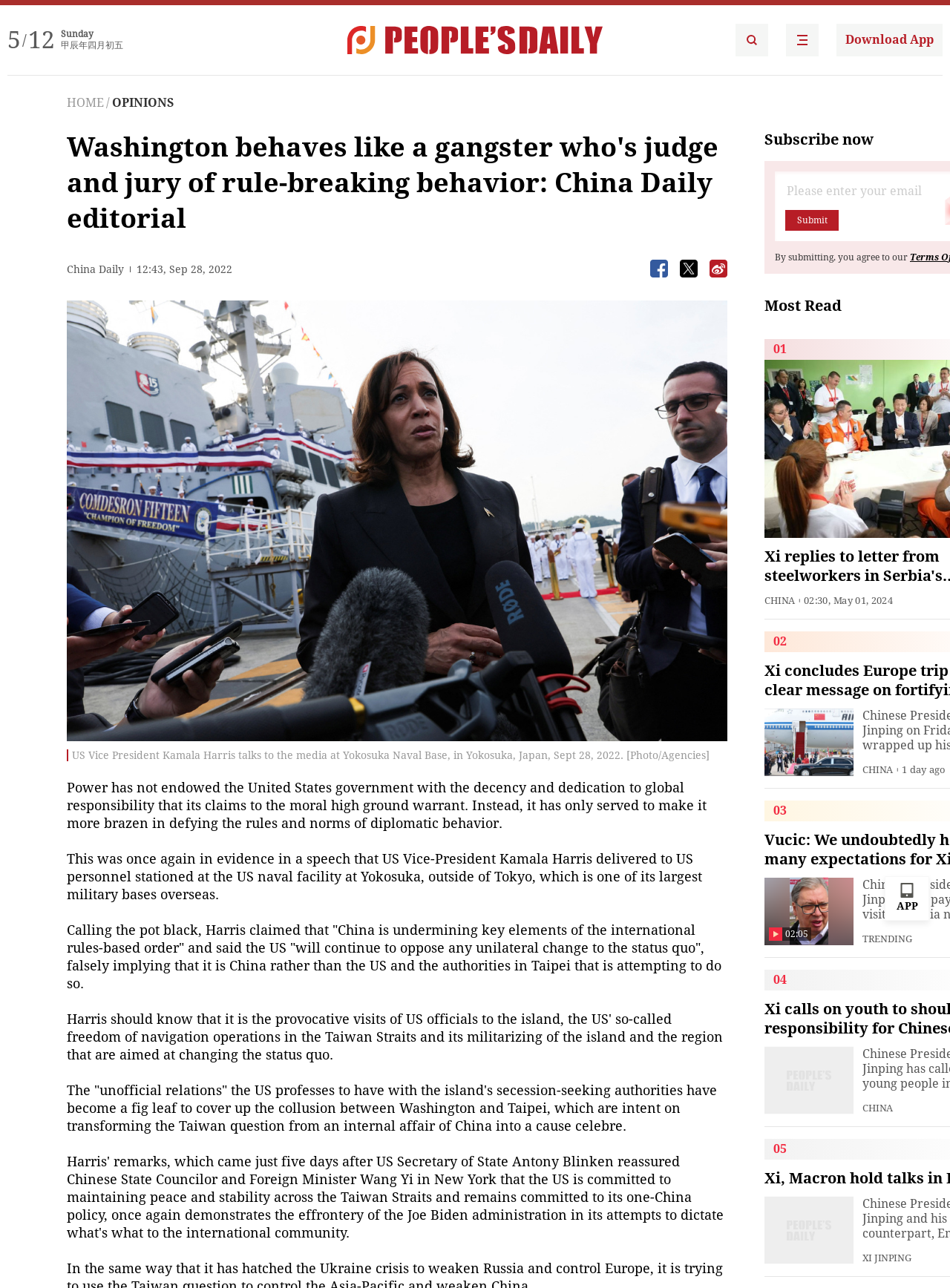What is the date of the article?
Please give a detailed and elaborate explanation in response to the question.

The date of the article can be found in the text '12:43, Sep 28, 2022' which is located below the 'China Daily' logo.